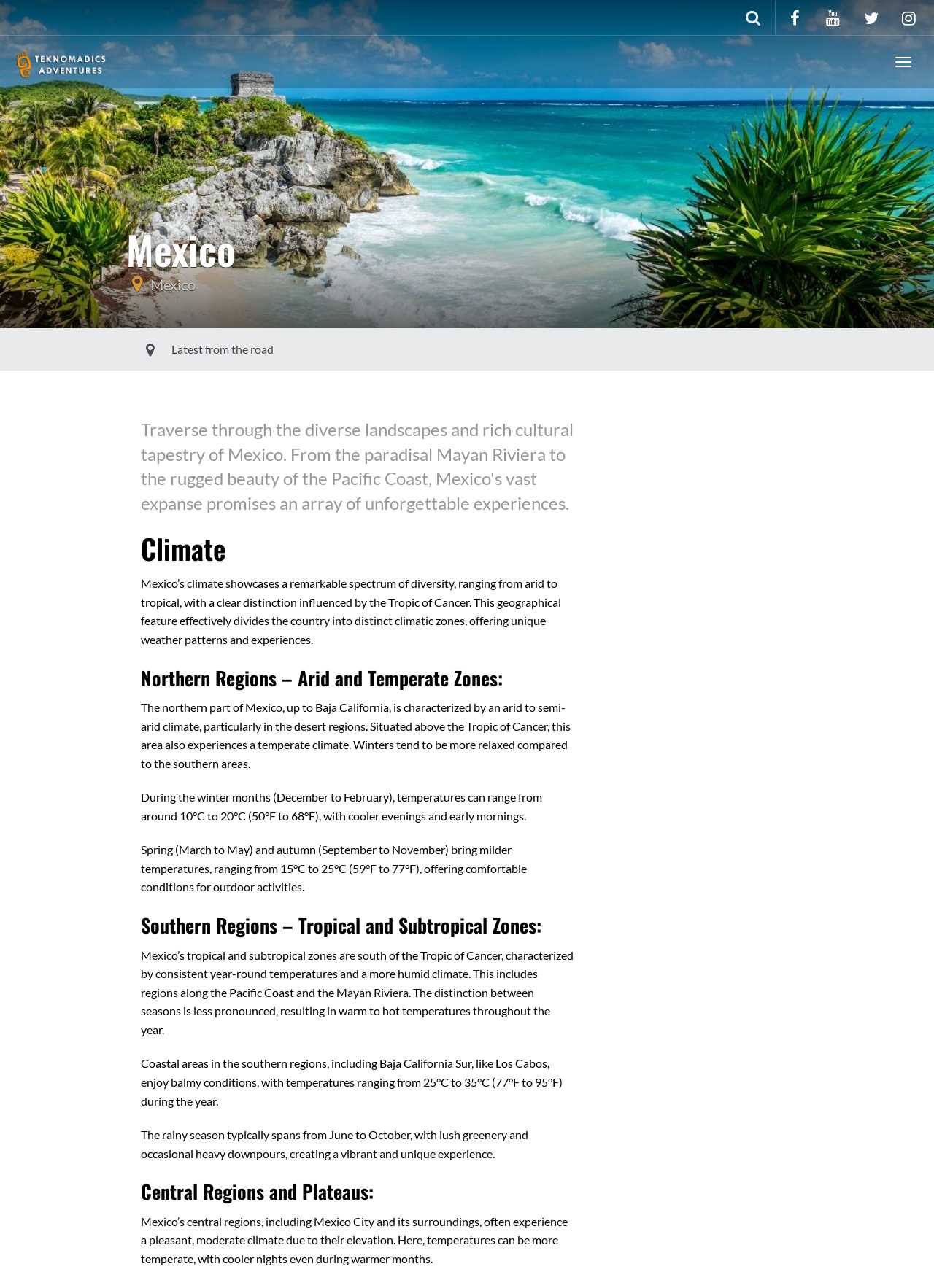Find the bounding box coordinates for the HTML element described in this sentence: "title="Teknomadics Adventure Travel"". Provide the coordinates as four float numbers between 0 and 1, in the format [left, top, right, bottom].

[0.0, 0.028, 0.129, 0.069]